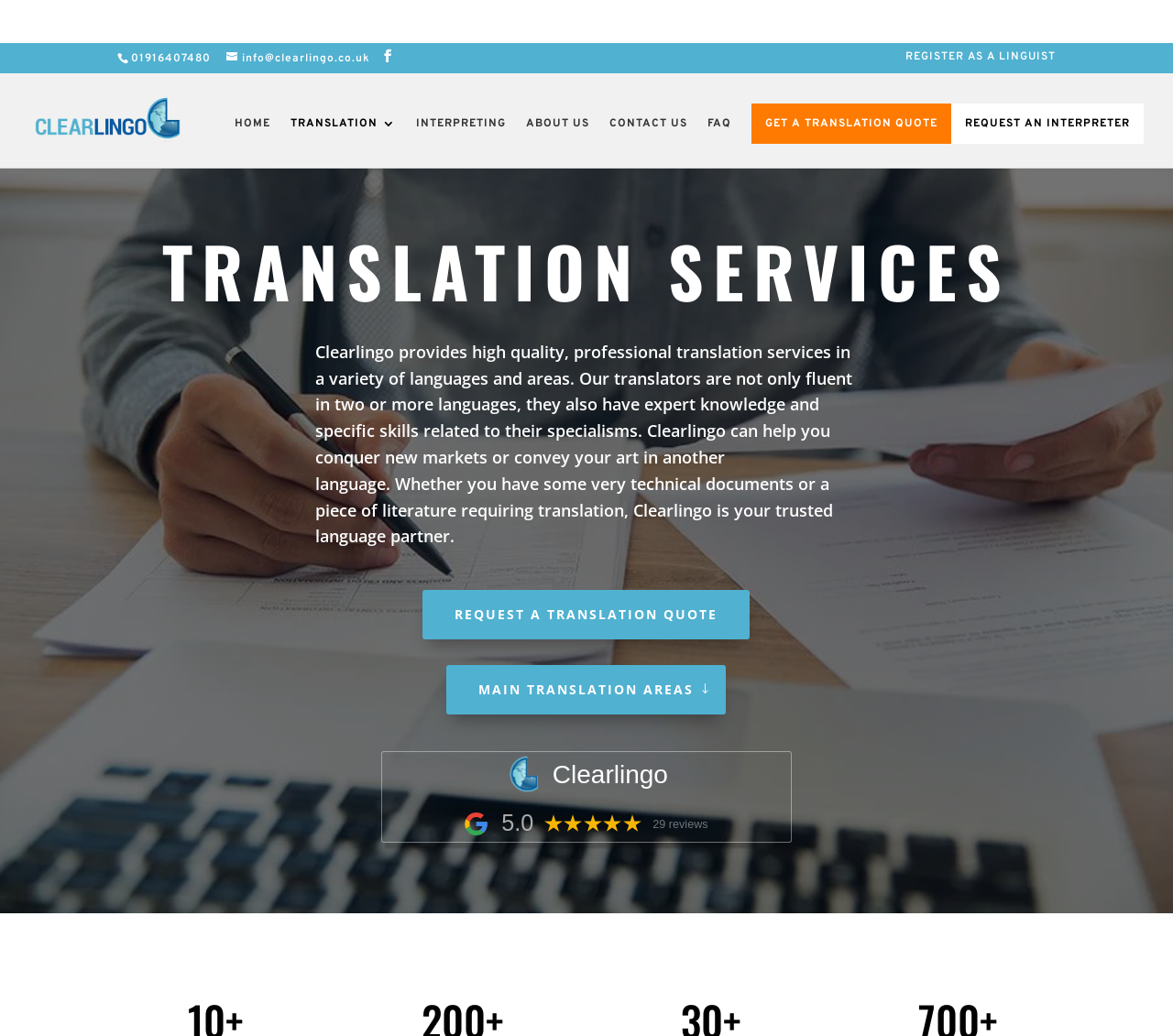Find the bounding box coordinates of the element's region that should be clicked in order to follow the given instruction: "Learn about translation services". The coordinates should consist of four float numbers between 0 and 1, i.e., [left, top, right, bottom].

[0.1, 0.18, 0.9, 0.269]